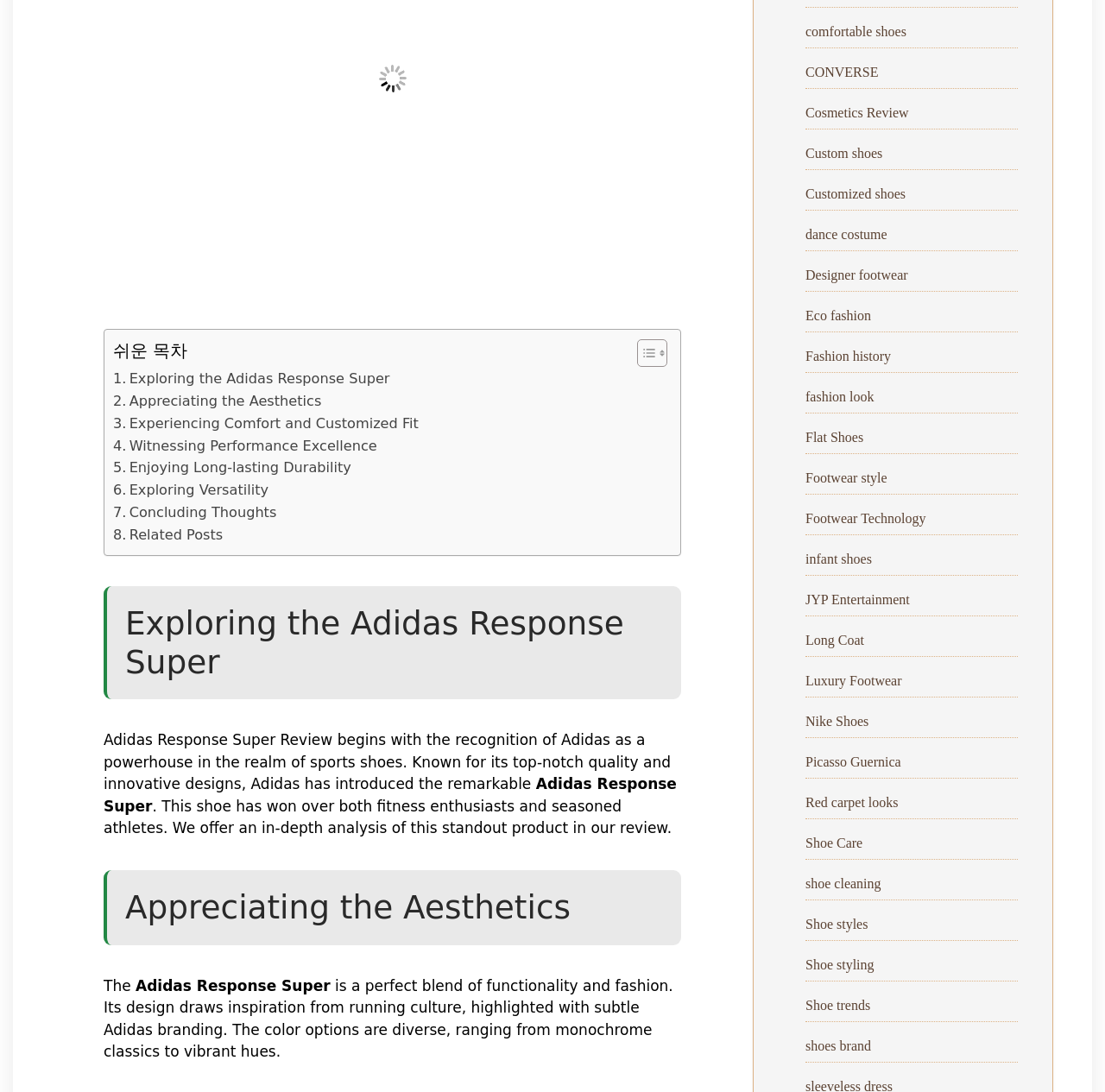Identify the coordinates of the bounding box for the element described below: "Nike Shoes". Return the coordinates as four float numbers between 0 and 1: [left, top, right, bottom].

[0.729, 0.653, 0.786, 0.667]